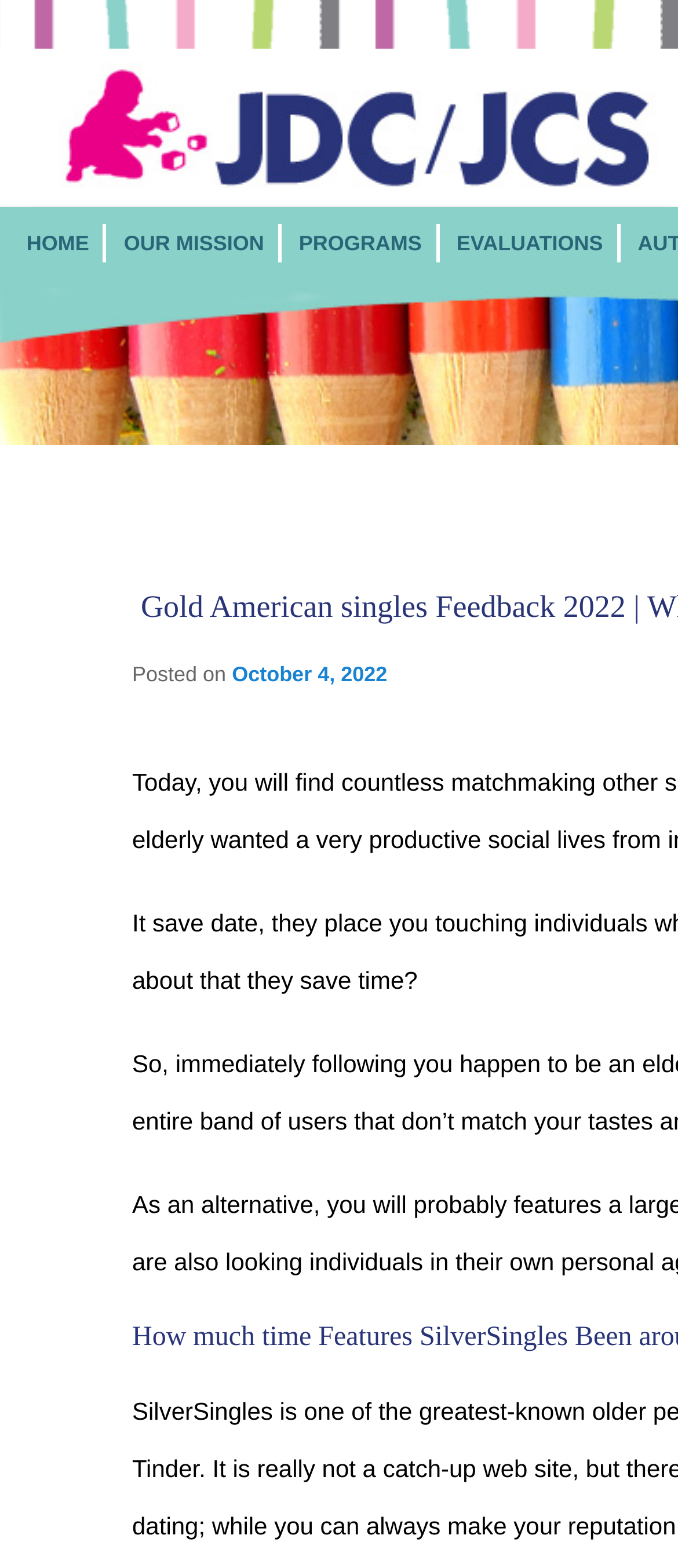Give a detailed overview of the webpage's appearance and contents.

The webpage appears to be related to Jackson Child Development, with a focus on Gold American singles Feedback 2022. At the top-left corner, there is a link and an image with the text "jackson child". Below this, there are two links, "SKIP TO PRIMARY CONTENT" and "SKIP TO SECONDARY CONTENT", positioned side by side.

The main navigation menu is located at the top-center of the page, consisting of four links: "HOME", "OUR MISSION", "PROGRAMS", and "EVALUATIONS". The "EVALUATIONS" link has a sub-section with a static text "Posted on" followed by a link "October 4, 2022", which also contains a time element.

Overall, the webpage has a simple and organized structure, with a clear hierarchy of elements and a focus on providing information related to Jackson Child Development and Gold American singles Feedback 2022.